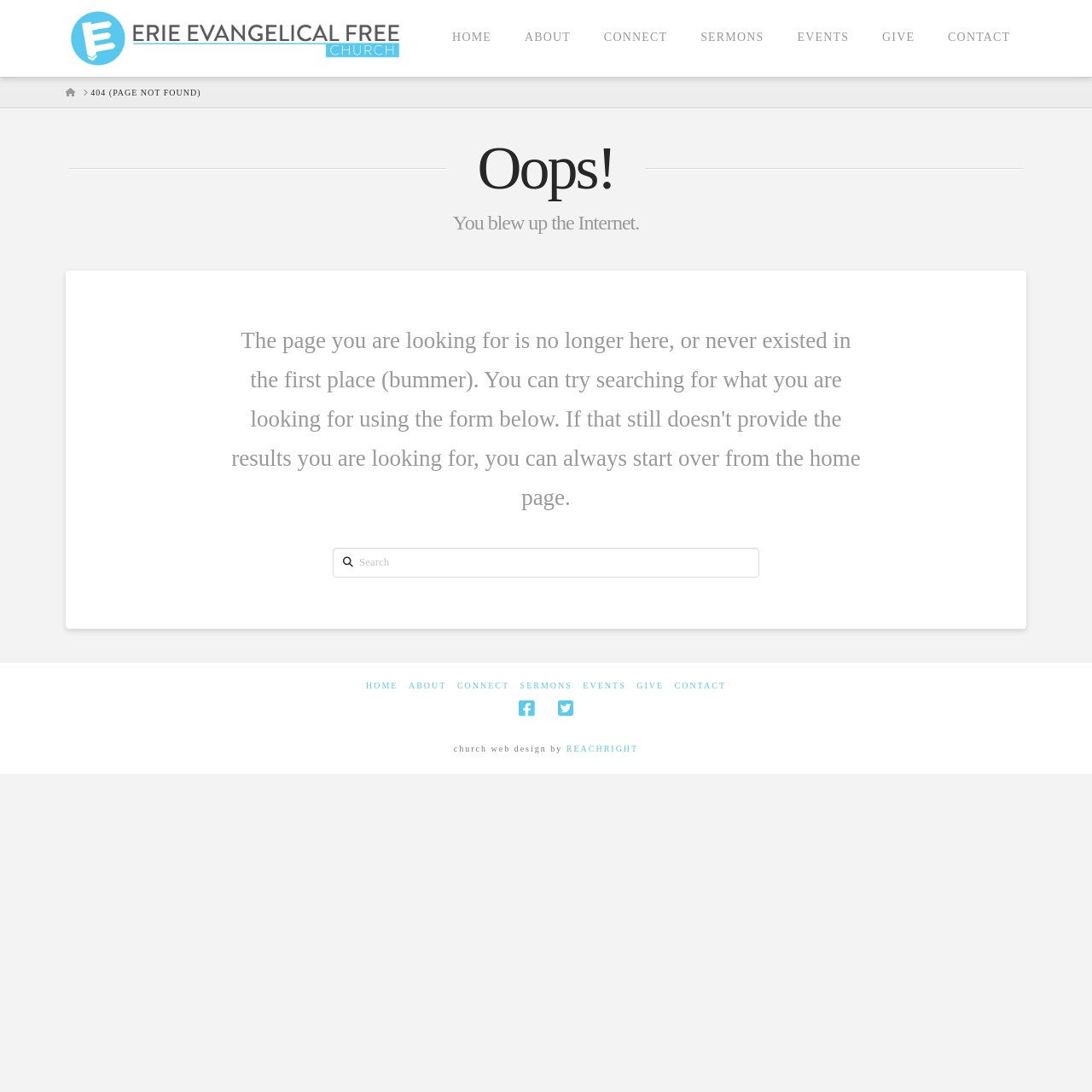Please identify the bounding box coordinates for the region that you need to click to follow this instruction: "visit Facebook page".

[0.475, 0.64, 0.489, 0.657]